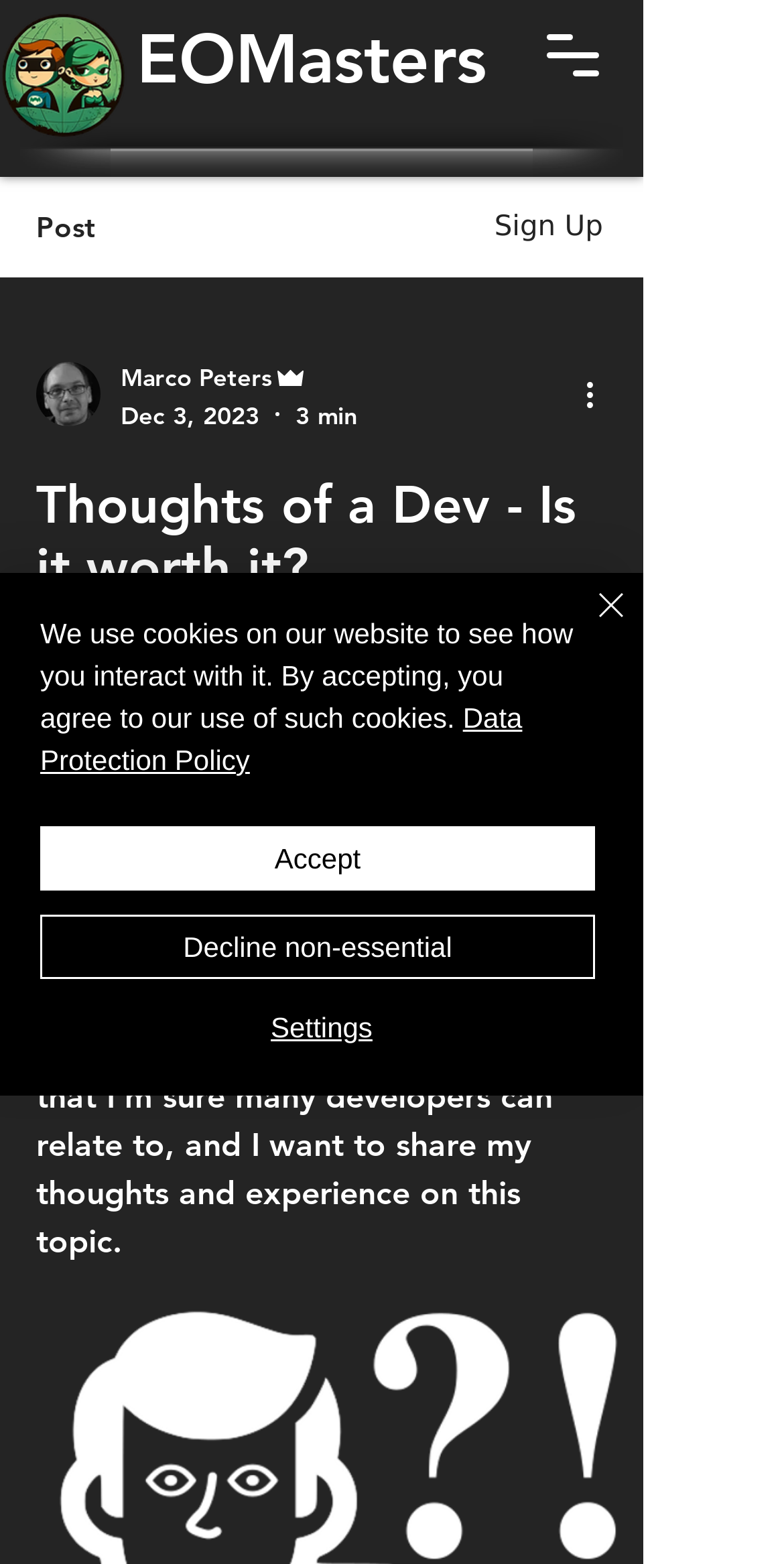Give a concise answer of one word or phrase to the question: 
How long does it take to read the blog post?

3 min